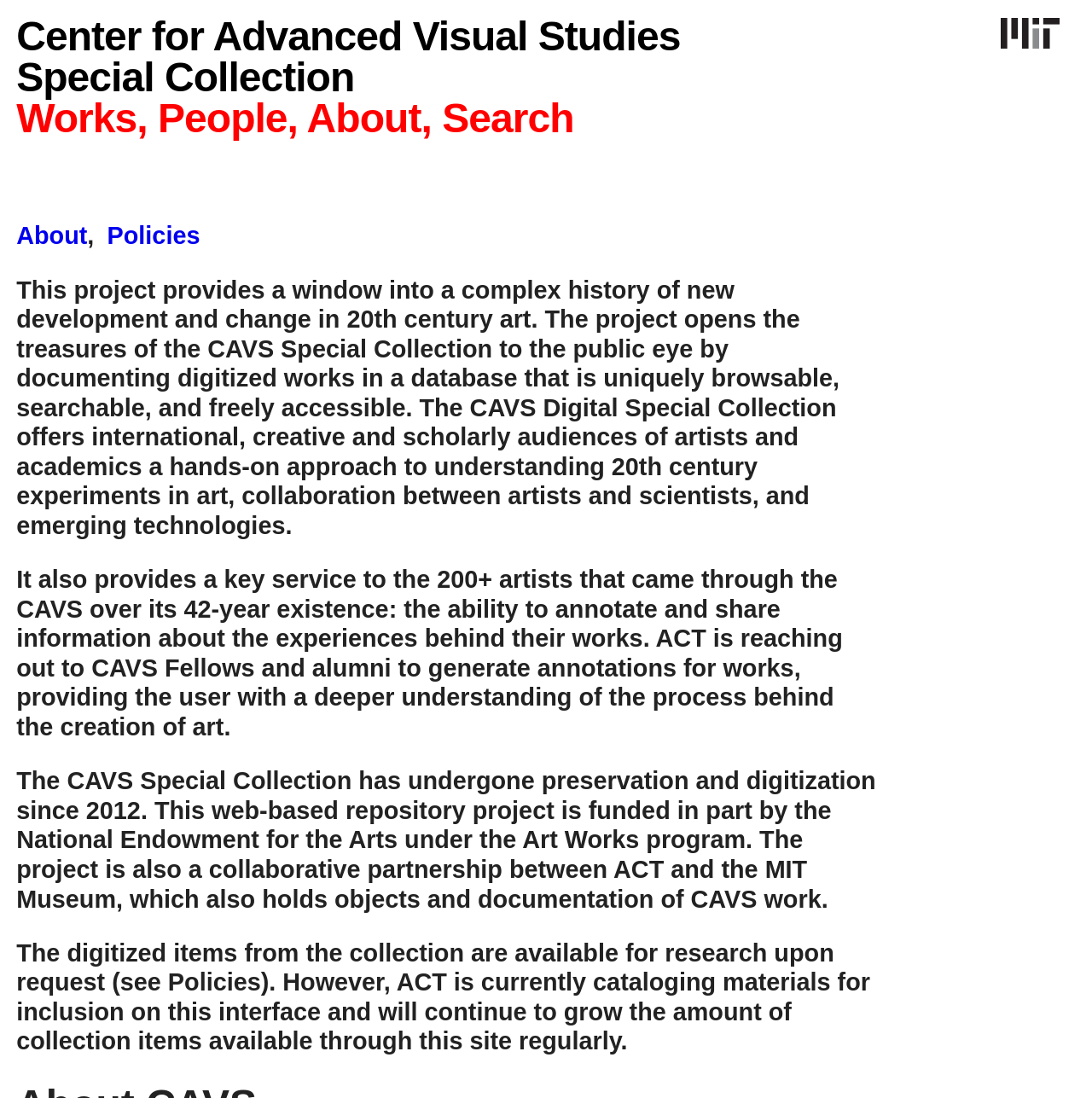Find the bounding box coordinates for the HTML element described in this sentence: "About". Provide the coordinates as four float numbers between 0 and 1, in the format [left, top, right, bottom].

[0.266, 0.09, 0.368, 0.127]